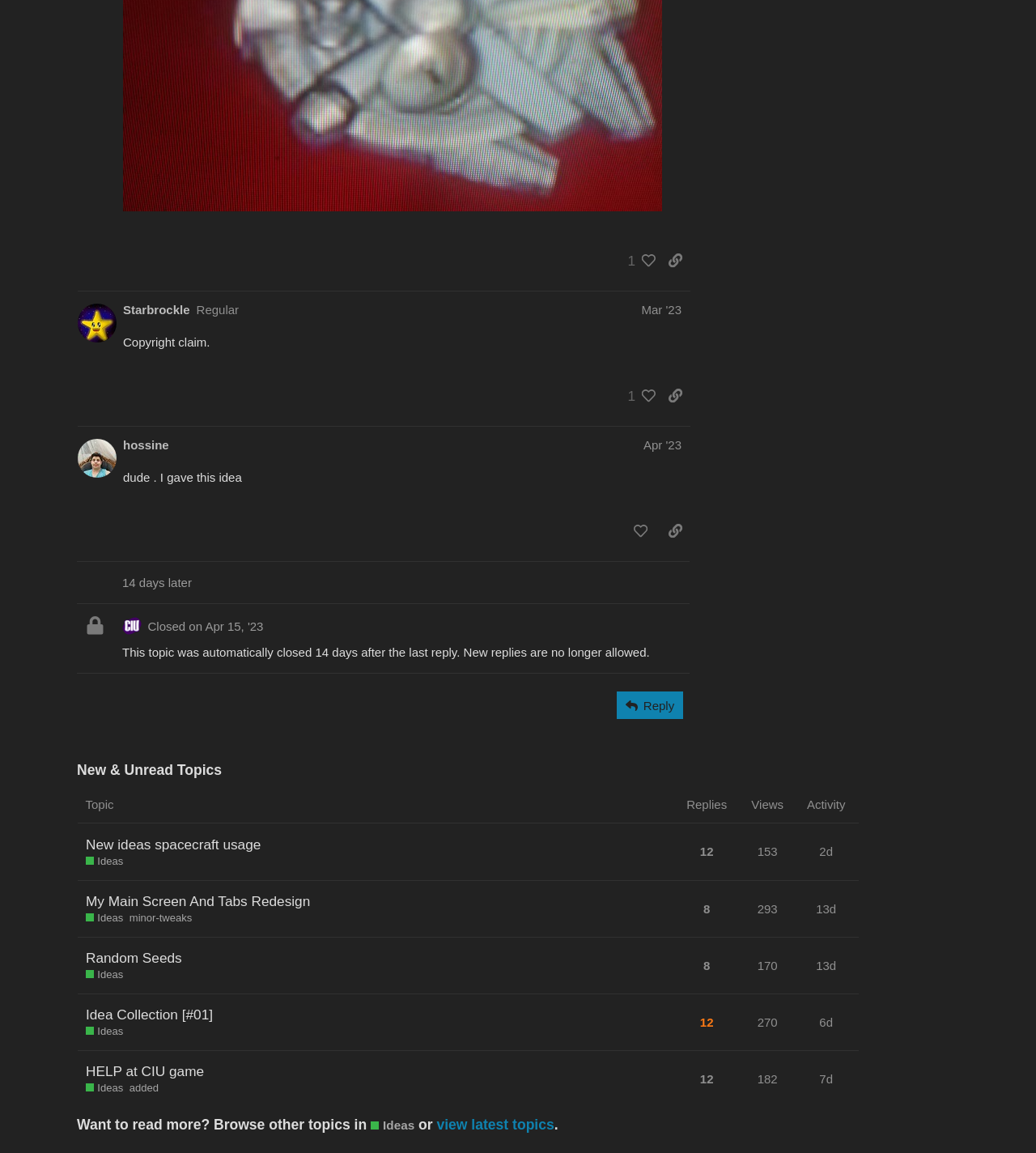Find and provide the bounding box coordinates for the UI element described here: "Idea Collection [#01]". The coordinates should be given as four float numbers between 0 and 1: [left, top, right, bottom].

[0.083, 0.862, 0.205, 0.897]